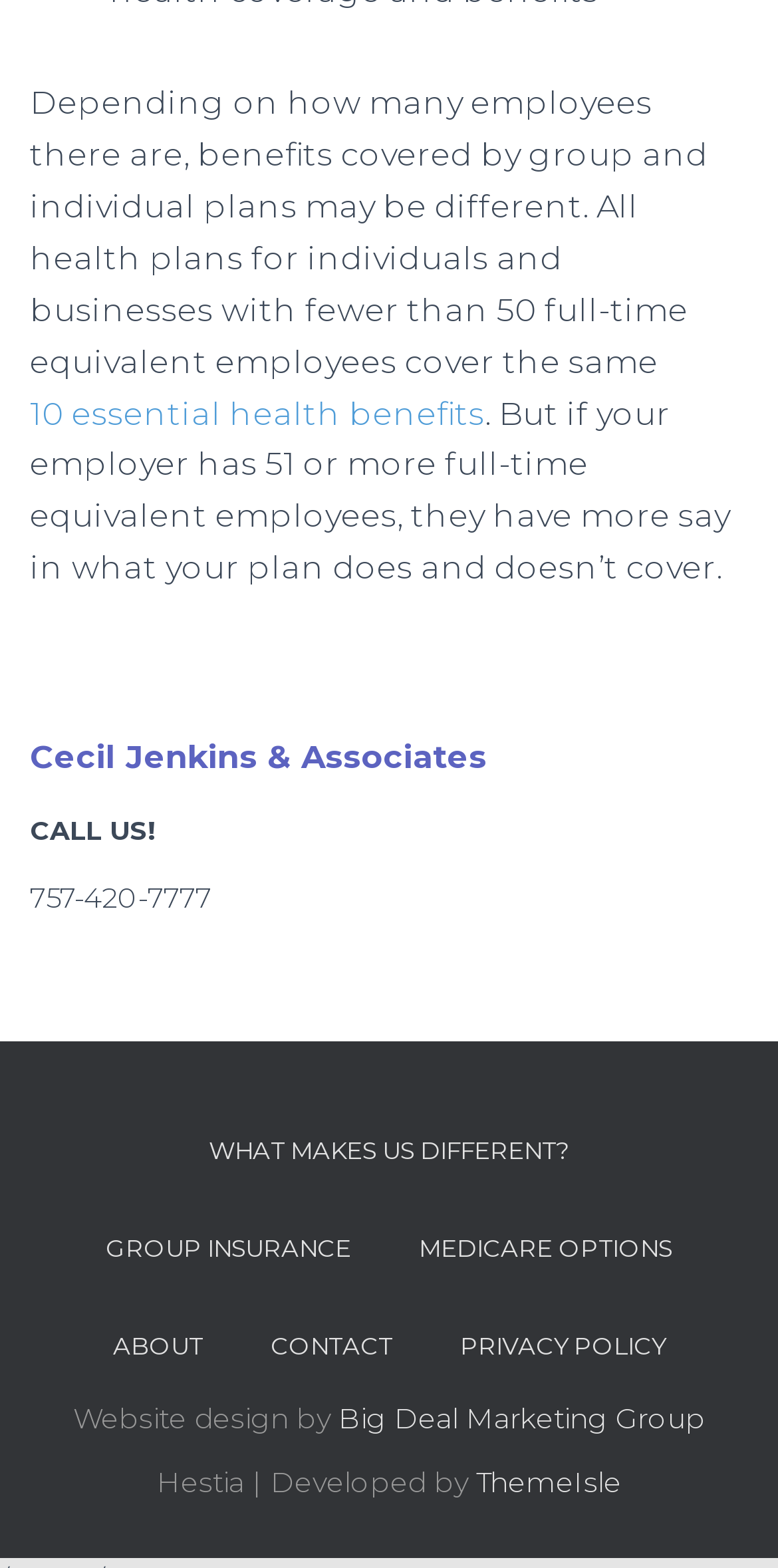What is the phone number provided on the webpage?
Please give a detailed and elaborate answer to the question based on the image.

The phone number is mentioned in the static text element with the bounding box coordinates [0.038, 0.561, 0.272, 0.584]. It is located below the 'CALL US!' heading.